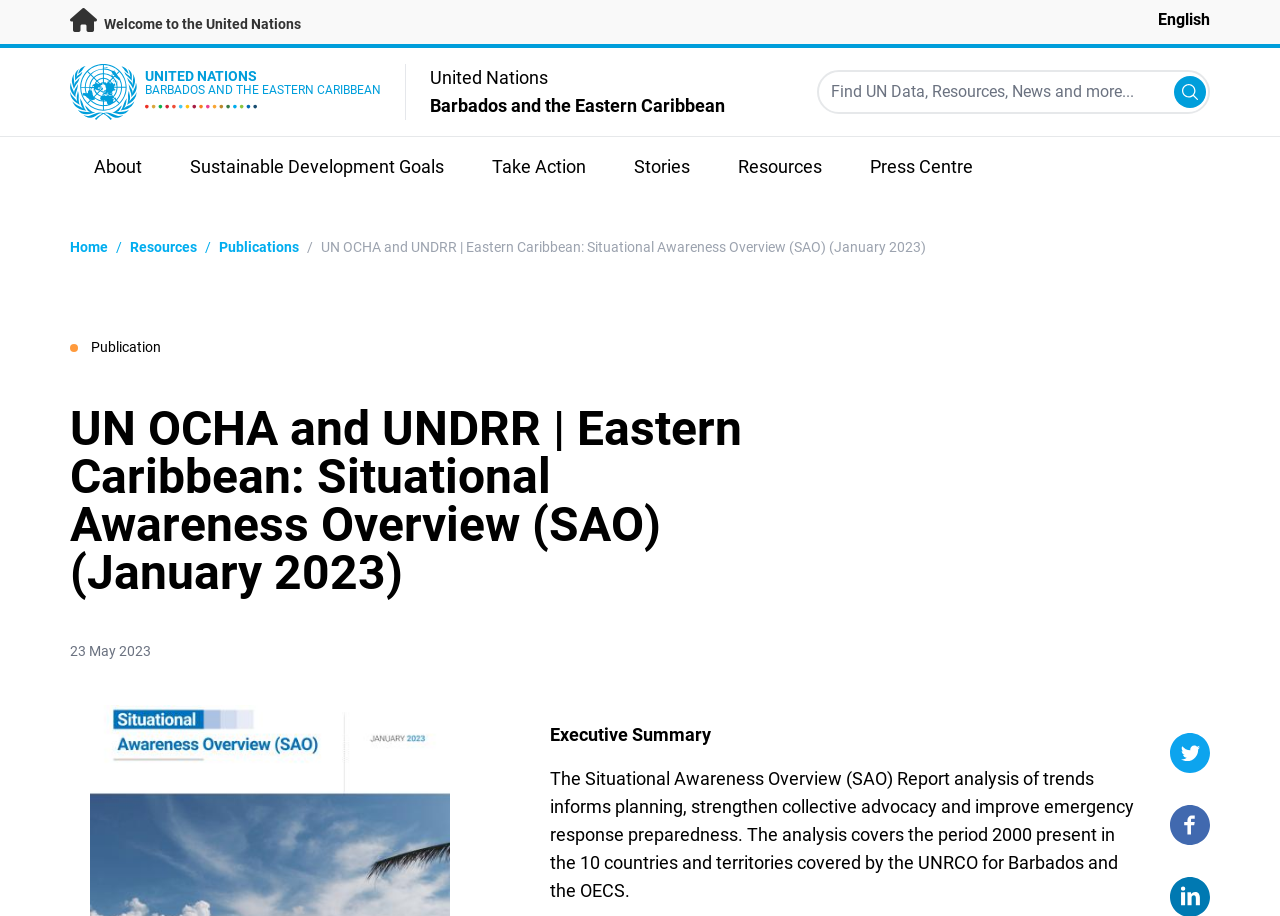Using the element description Sustainable Development Goals, predict the bounding box coordinates for the UI element. Provide the coordinates in (top-left x, top-left y, bottom-right x, bottom-right y) format with values ranging from 0 to 1.

[0.13, 0.15, 0.366, 0.215]